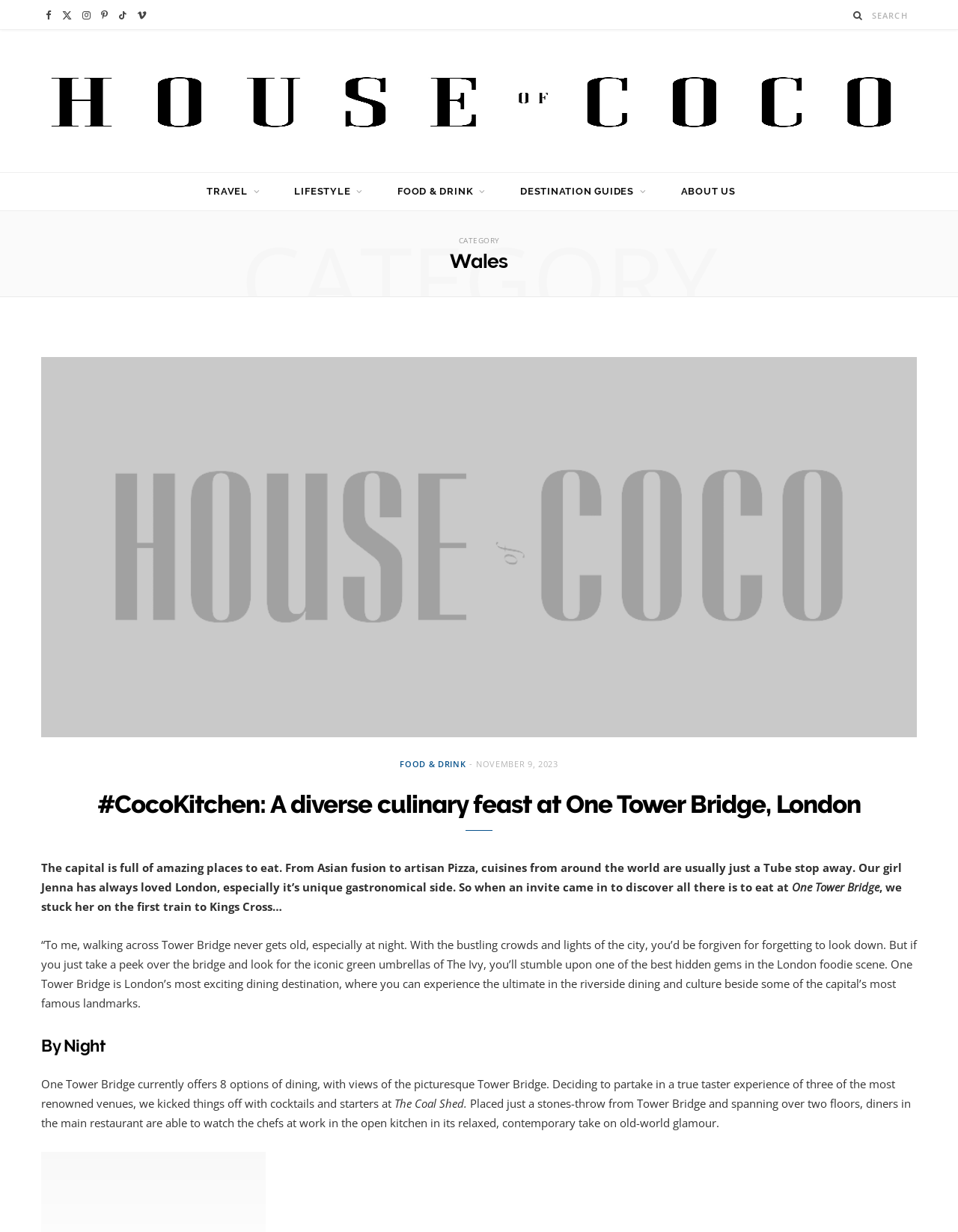What is the name of the restaurant mentioned in the article?
Using the image as a reference, deliver a detailed and thorough answer to the question.

I read the article and found the name of the restaurant mentioned, which is The Coal Shed, located near Tower Bridge.